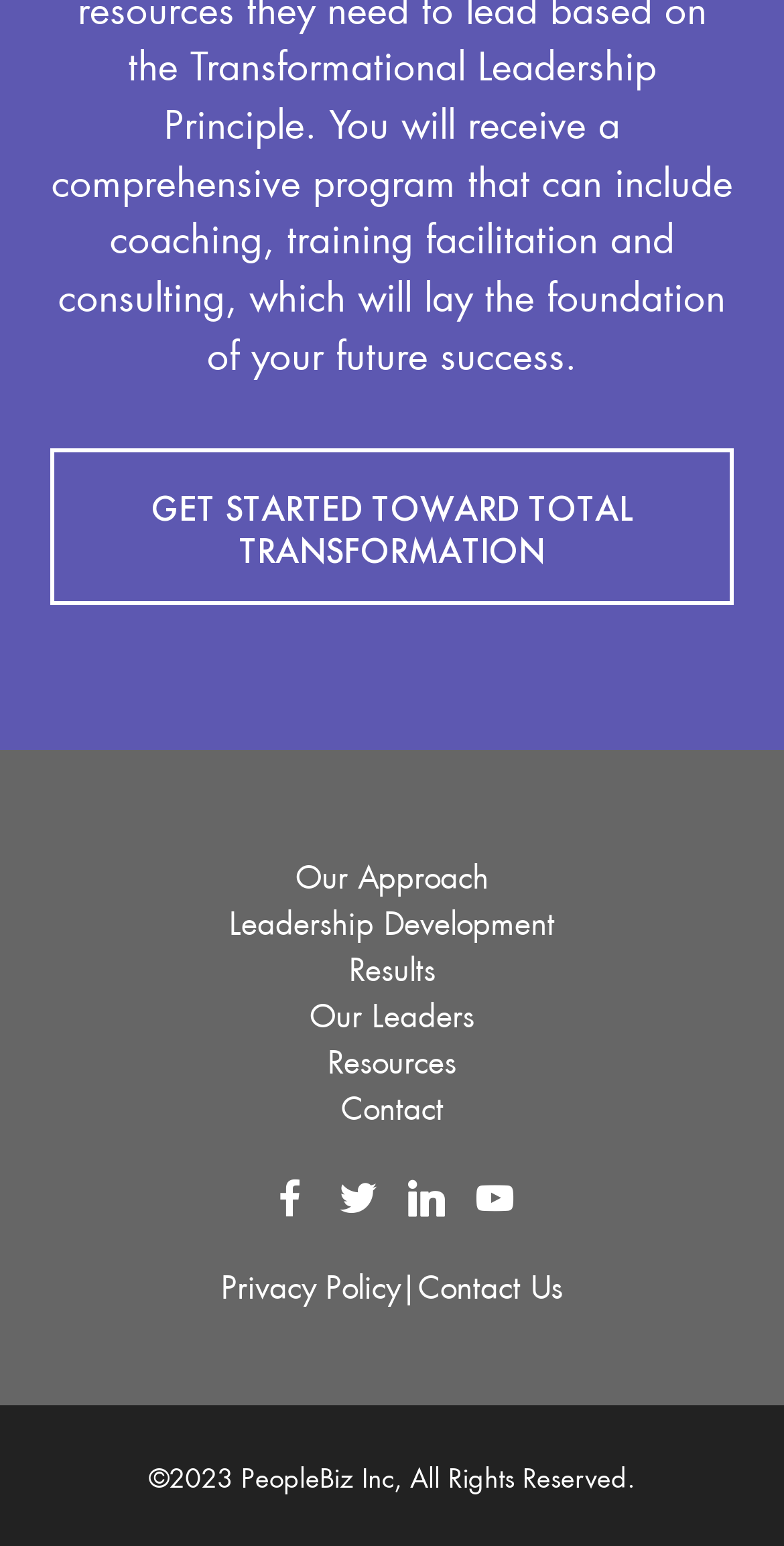Can you find the bounding box coordinates for the element to click on to achieve the instruction: "Learn about our approach"?

[0.377, 0.558, 0.623, 0.57]